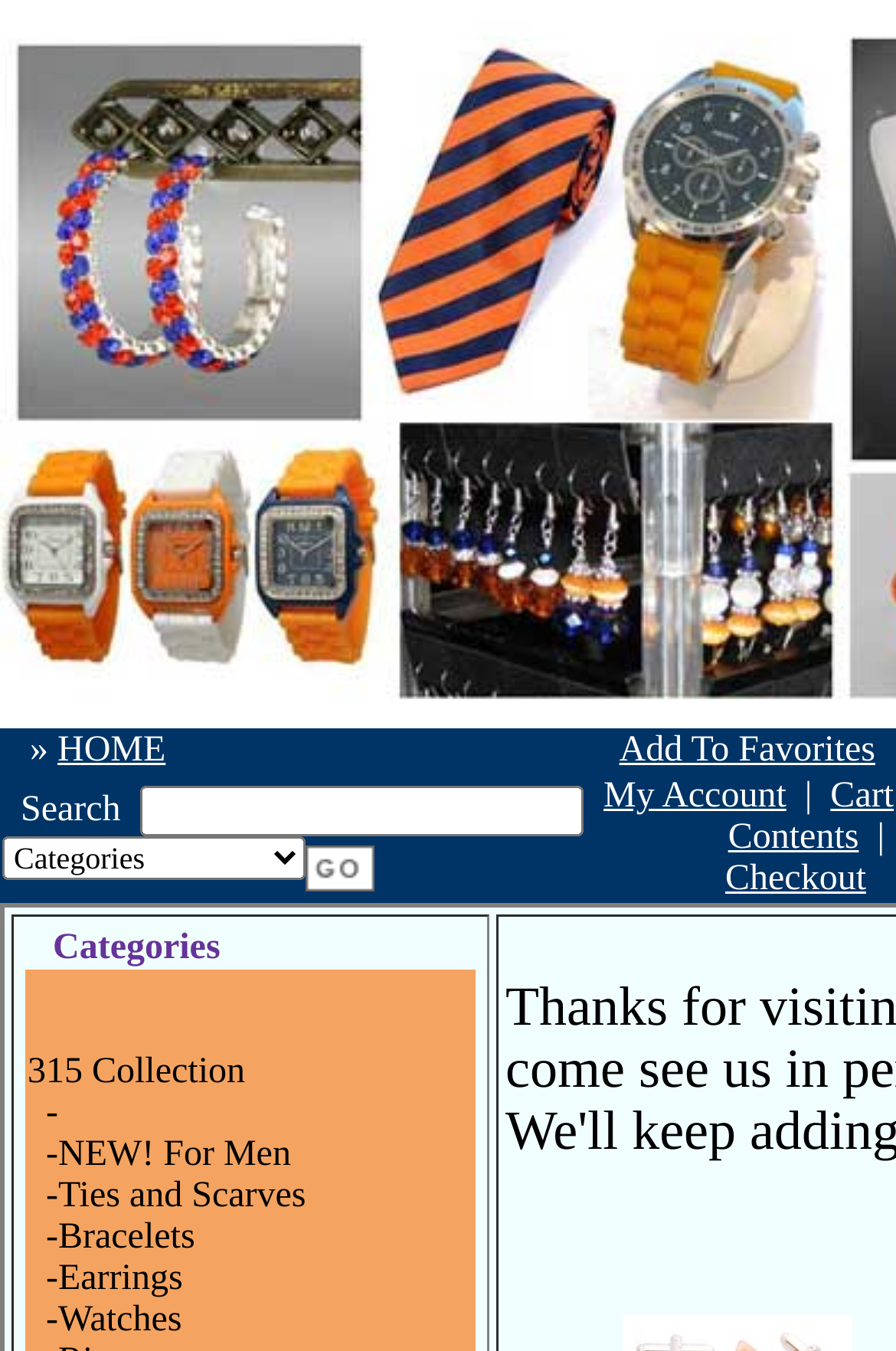Look at the image and answer the question in detail:
How many images are displayed?

There are two images displayed in the table cells with the bounding box coordinates [0.028, 0.769, 0.031, 0.77] and [0.528, 0.769, 0.531, 0.77].